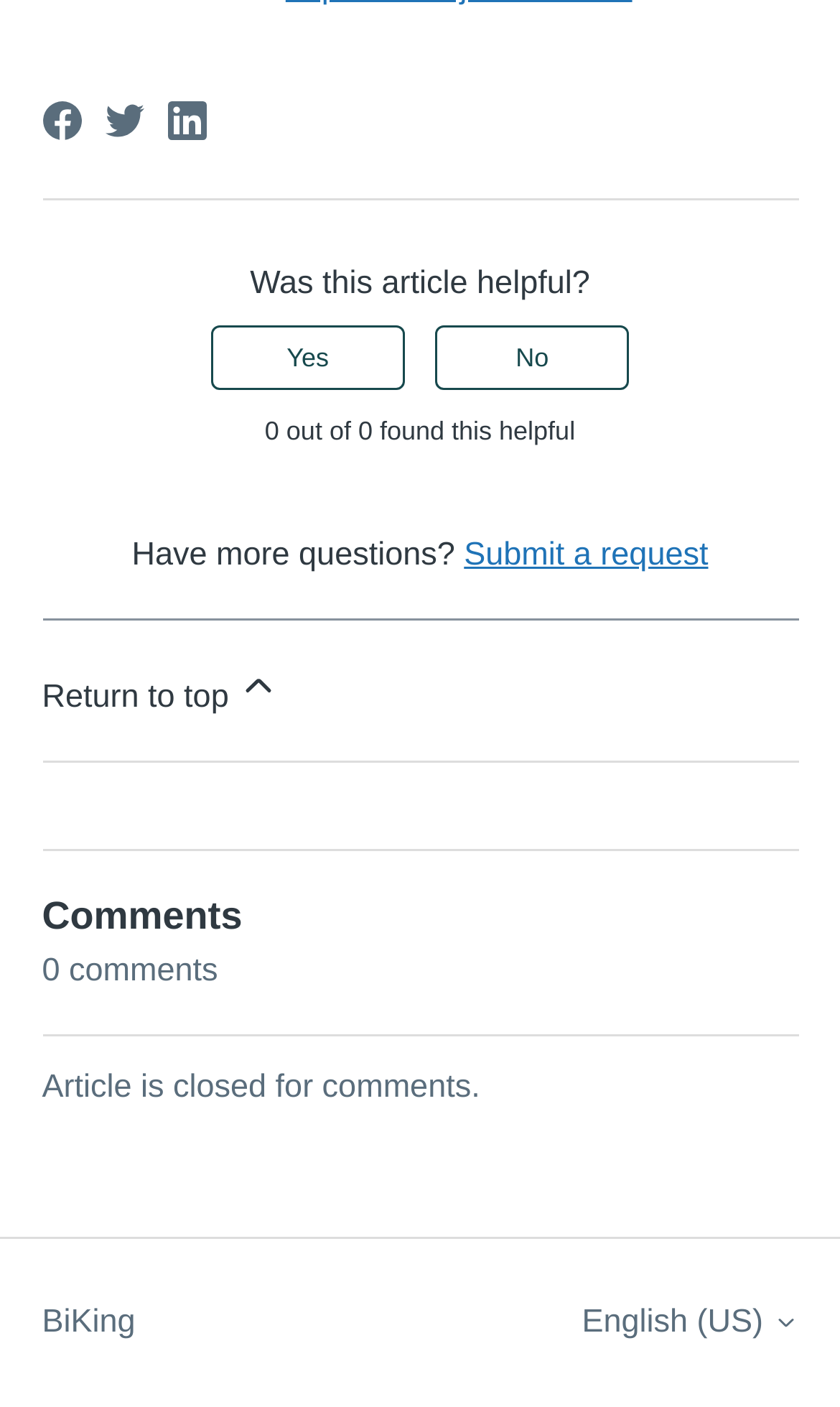Look at the image and write a detailed answer to the question: 
What is the current number of comments?

The text '0 comments' is displayed below the heading 'Comments', indicating that there are currently no comments on the article.